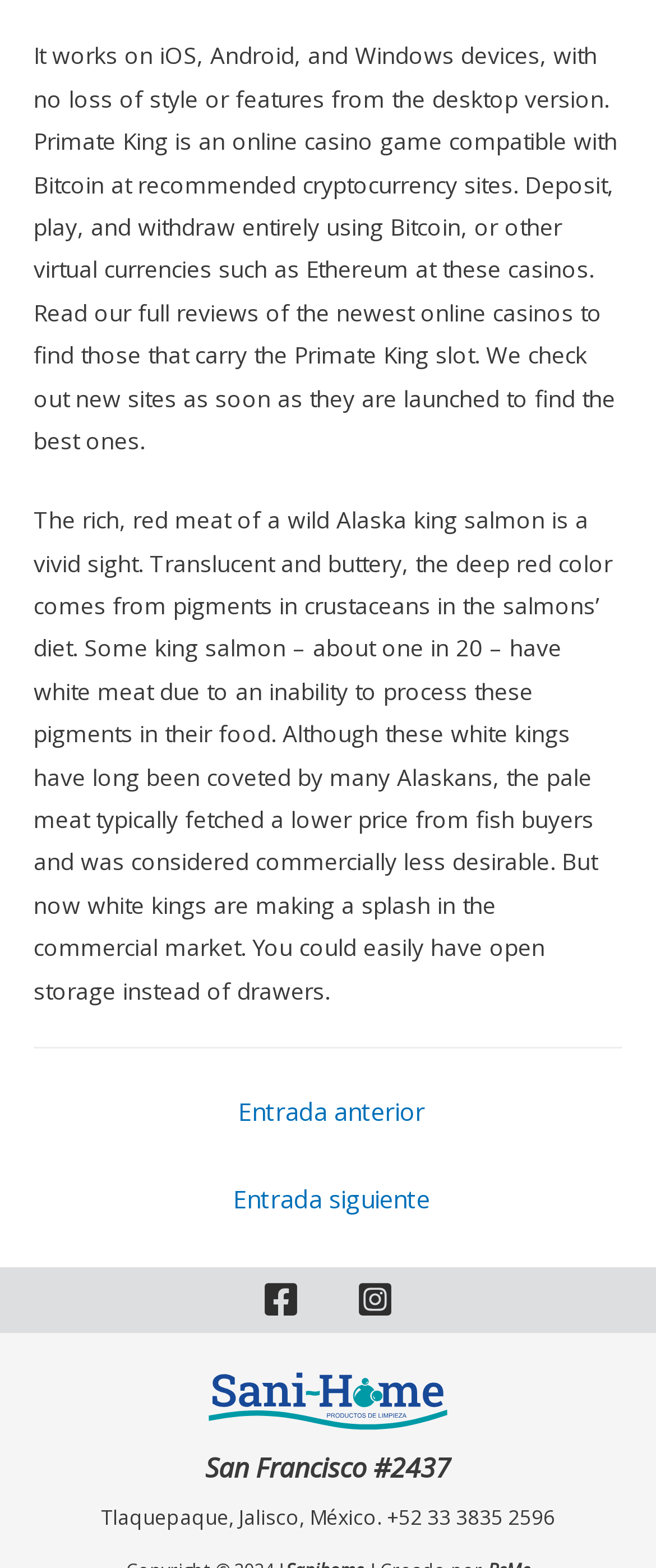What is Primate King compatible with?
Offer a detailed and full explanation in response to the question.

According to the text, Primate King is an online casino game compatible with Bitcoin at recommended cryptocurrency sites, and it also supports other virtual currencies such as Ethereum.